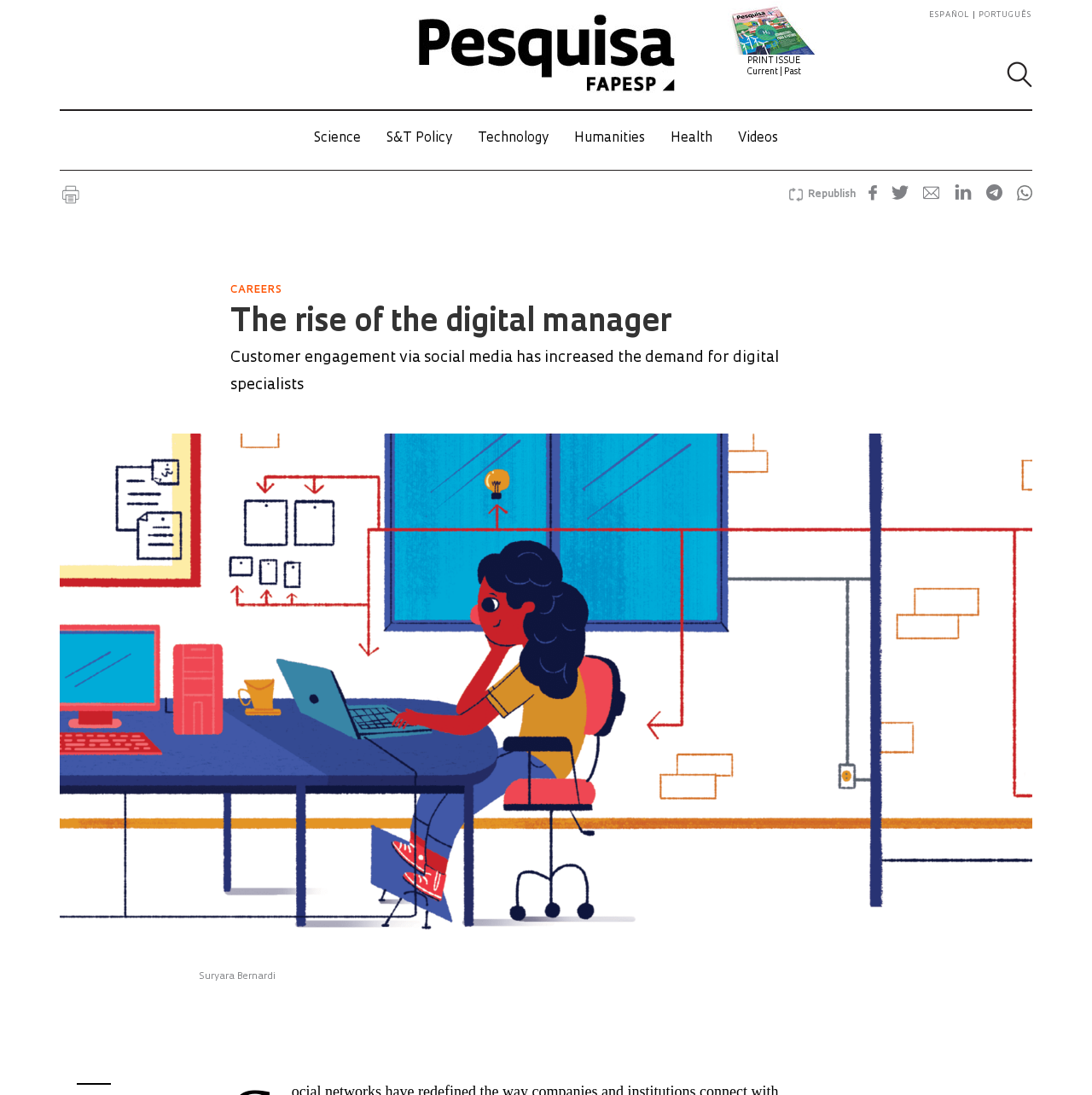Locate the bounding box coordinates of the area that needs to be clicked to fulfill the following instruction: "Search for something". The coordinates should be in the format of four float numbers between 0 and 1, namely [left, top, right, bottom].

[0.922, 0.056, 0.945, 0.08]